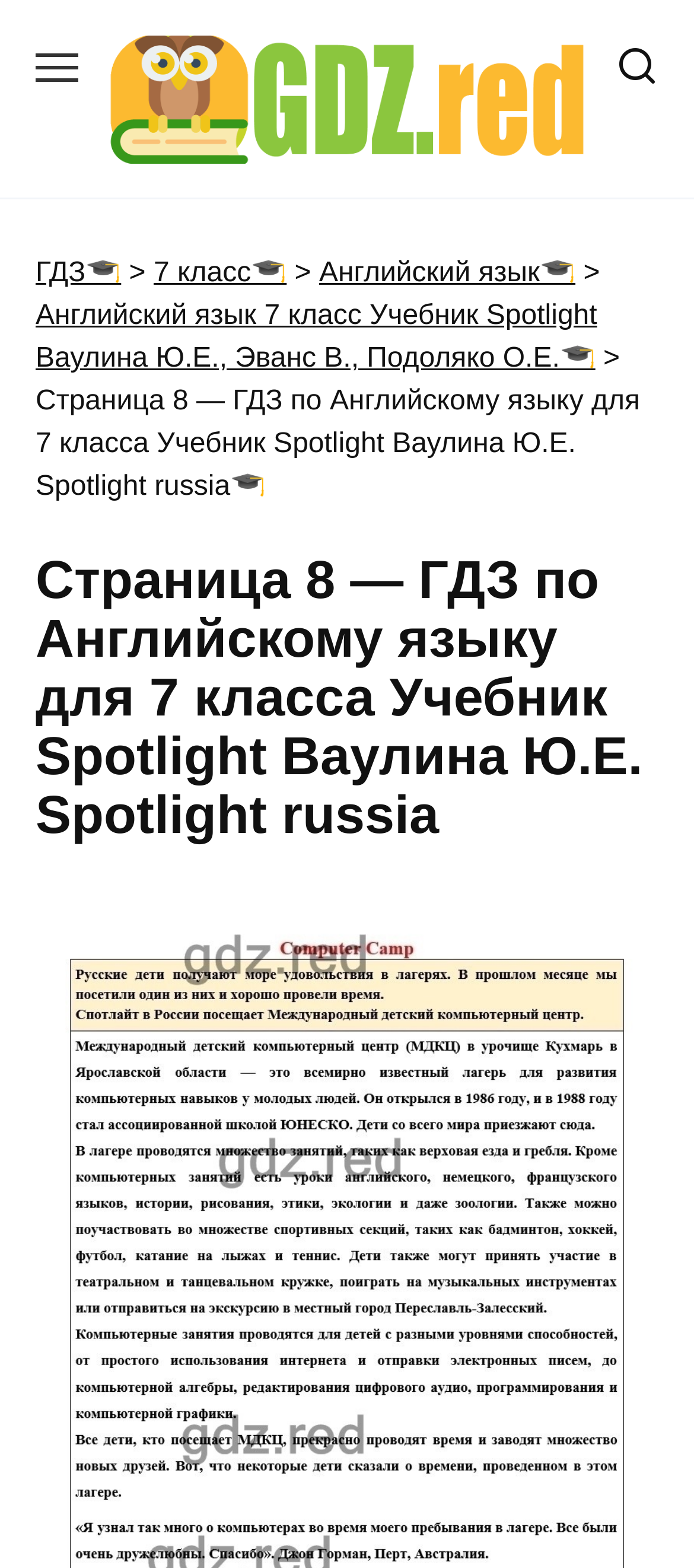Please determine the heading text of this webpage.

Страница 8 — ГДЗ по Английскому языку для 7 класса Учебник Spotlight Ваулина Ю.Е. Spotlight russia